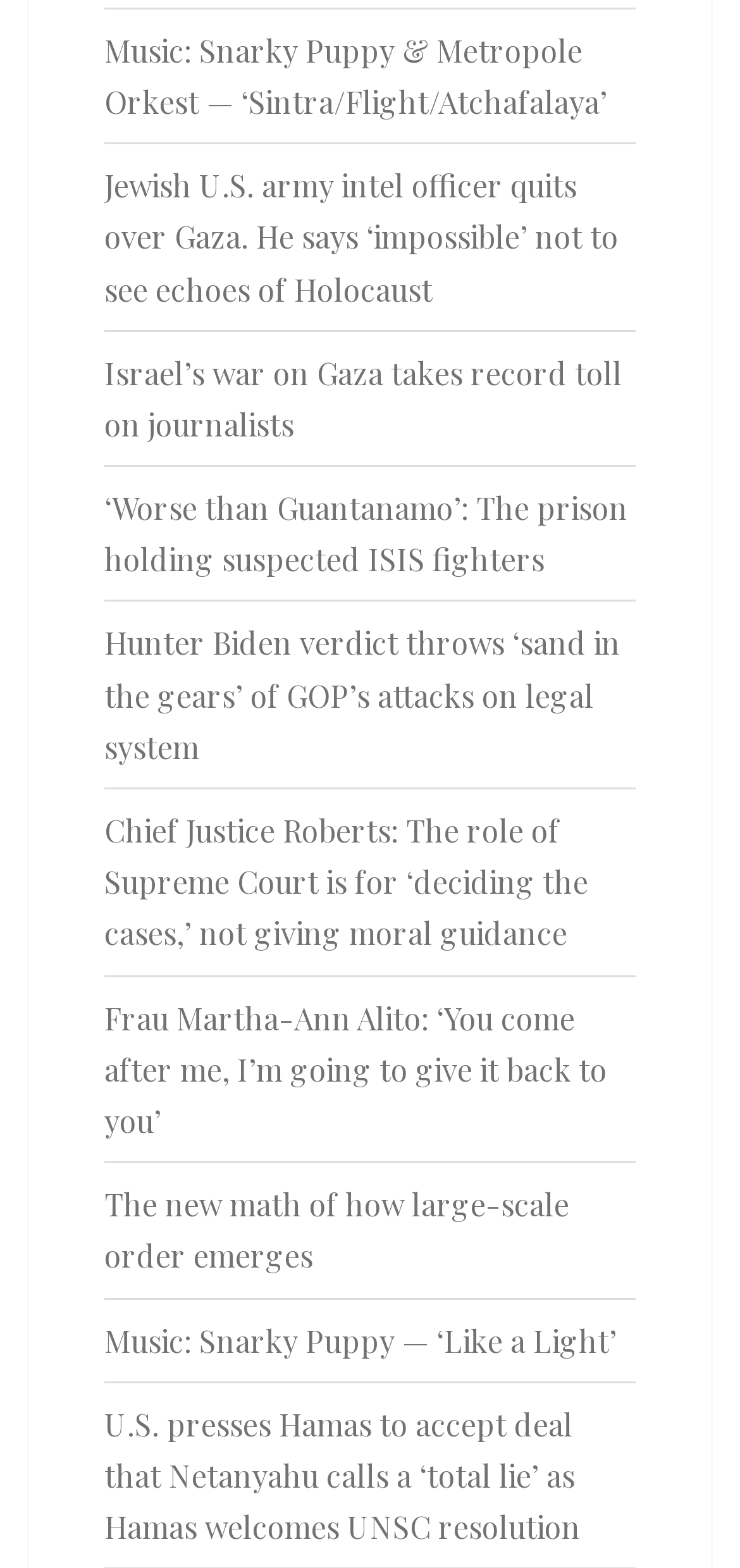Reply to the question with a single word or phrase:
What is the topic of the last link?

Politics